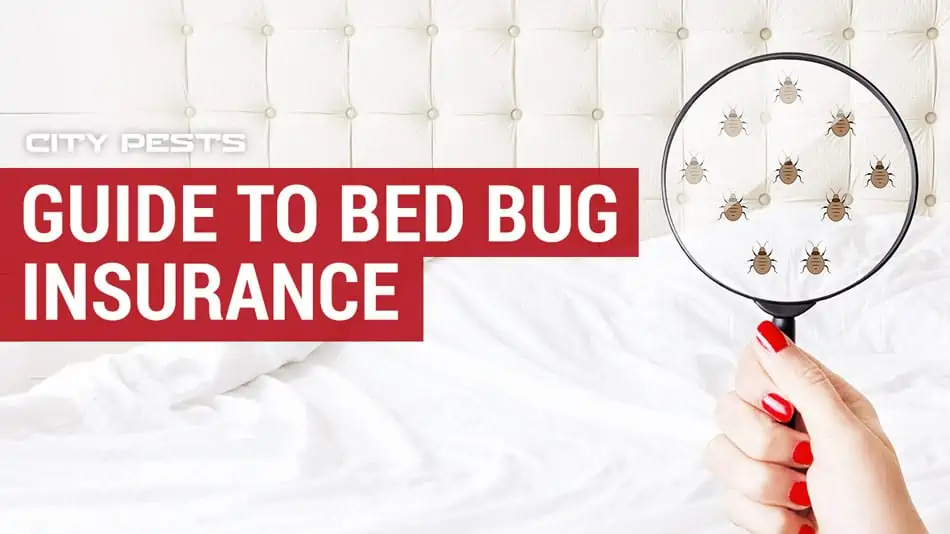Describe the image in great detail, covering all key points.

The image features a captivating visual element from City Pests, illustrating the concept of bed bug insurance. In the foreground, a hand with a manicured red nail holds a magnifying glass, which magnifies several illustrated bed bugs, drawing attention to the potential pests that can affect rental properties. The backdrop showcases a pristine, white bed with an elegant tufted headboard, enhancing the focus on cleanliness and the importance of pest control. Accompanying the visual is bold text that reads "GUIDE TO BED BUG INSURANCE," emphasizing the article's purpose in educating landlords and property owners about protecting their investments against bed bug infestations.